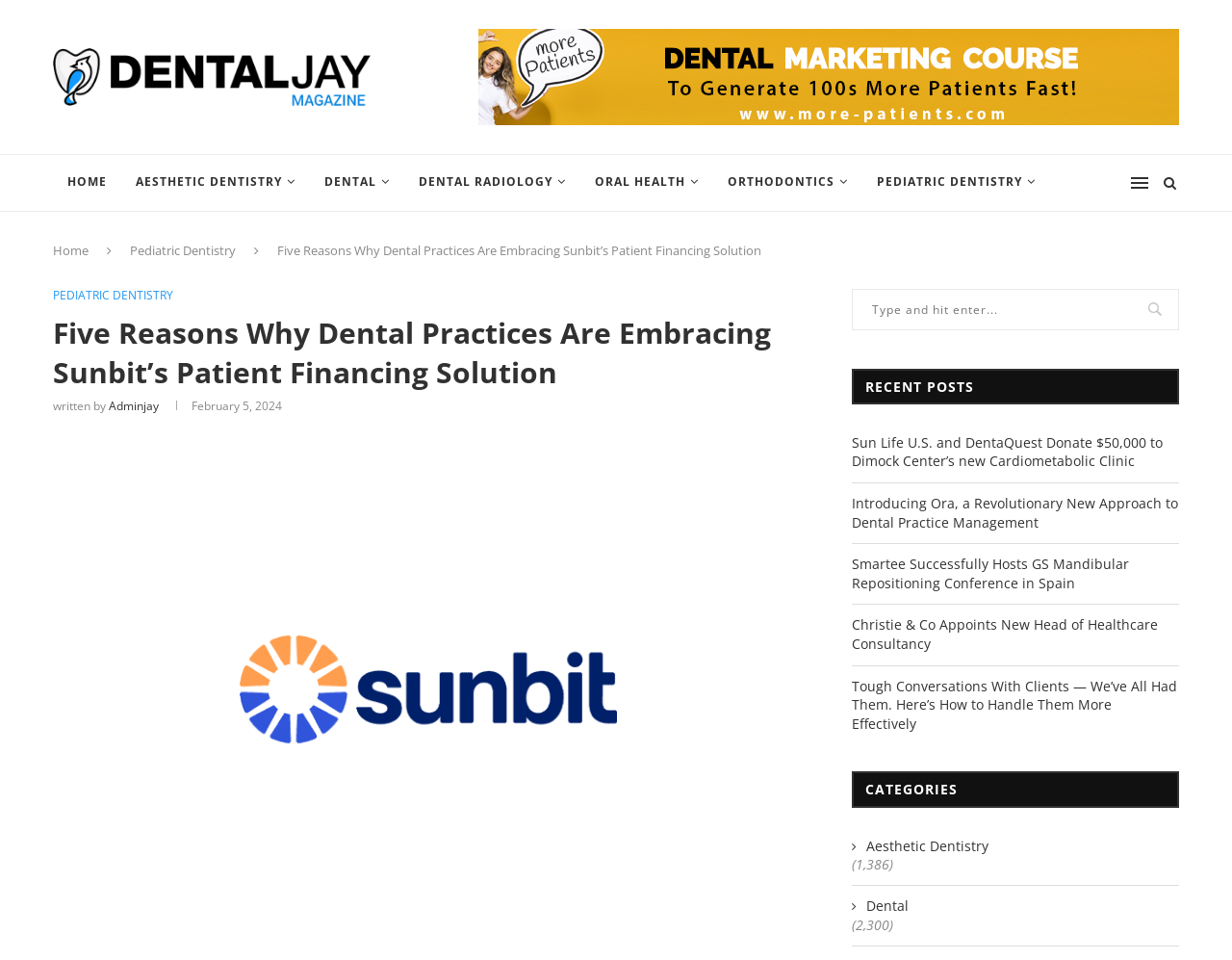Construct a comprehensive caption that outlines the webpage's structure and content.

The webpage is a news magazine for dentists, specifically Dental Jay, which provides dentistry news, jobs, articles, and product information. At the top, there is a logo of Dental Jay, accompanied by a banner image. Below the logo, there is a navigation menu with links to different sections, including HOME, AESTHETIC DENTISTRY, DENTAL, DENTAL RADIOLOGY, ORAL HEALTH, and ORTHODONTICS.

The main content of the page is an article titled "Five Reasons Why Dental Practices Are Embracing Sunbit’s Patient Financing Solution". The article has a heading, followed by the author's name, "Adminjay", and the date of publication, "February 5, 2024". The article is accompanied by an image.

On the right side of the page, there is a search bar with a placeholder text "Type and hit enter...". Below the search bar, there is a section titled "RECENT POSTS", which lists five recent news articles with their titles and links. Further down, there is a section titled "CATEGORIES", which lists two categories, "Aesthetic Dentistry" and "Dental", with the number of articles in each category.

At the bottom of the page, there are additional links to other sections, including Pediatric Dentistry and Home. Overall, the webpage is well-organized and easy to navigate, with clear headings and concise text.